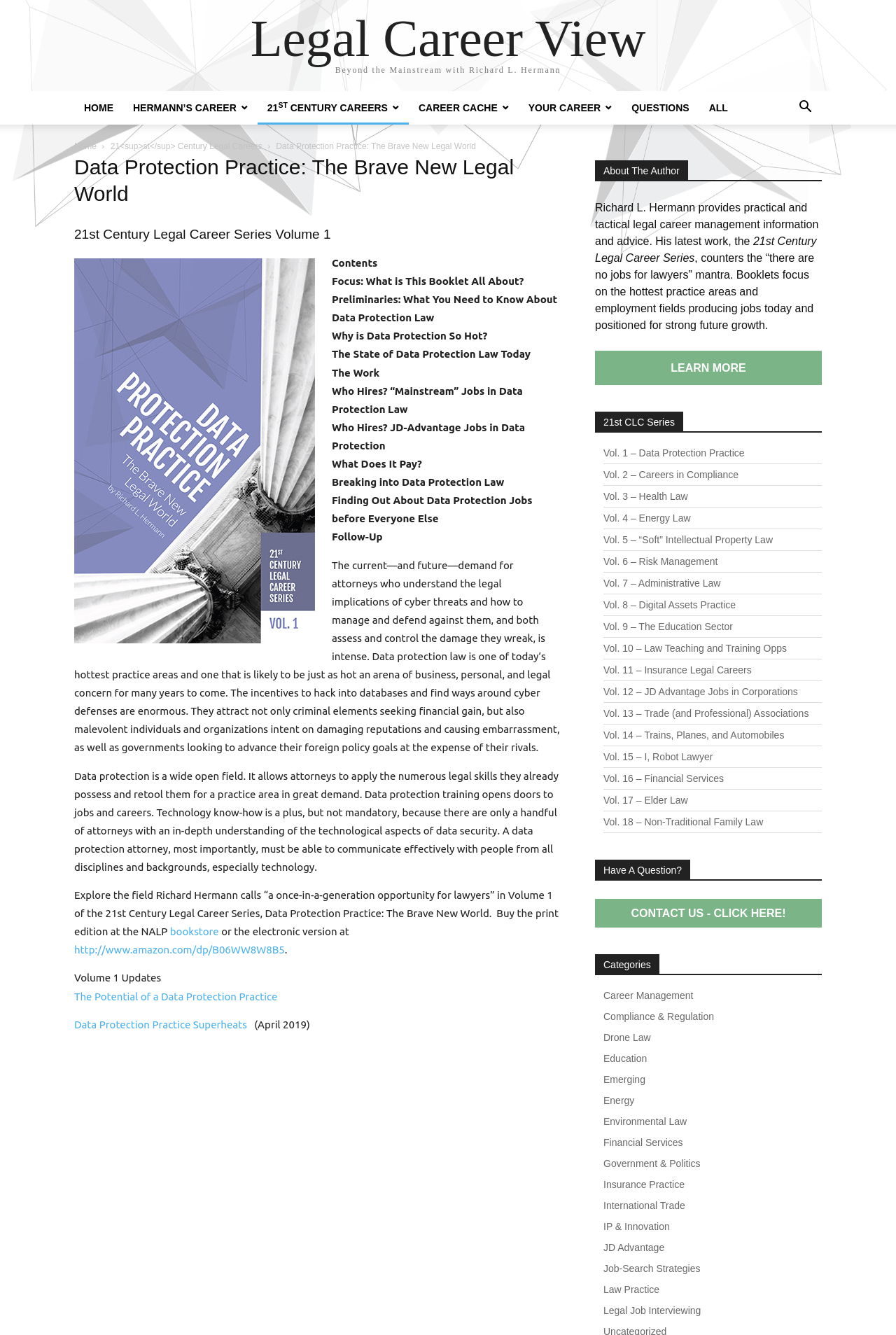Given the description of the UI element: "IP & Innovation", predict the bounding box coordinates in the form of [left, top, right, bottom], with each value being a float between 0 and 1.

[0.673, 0.915, 0.747, 0.923]